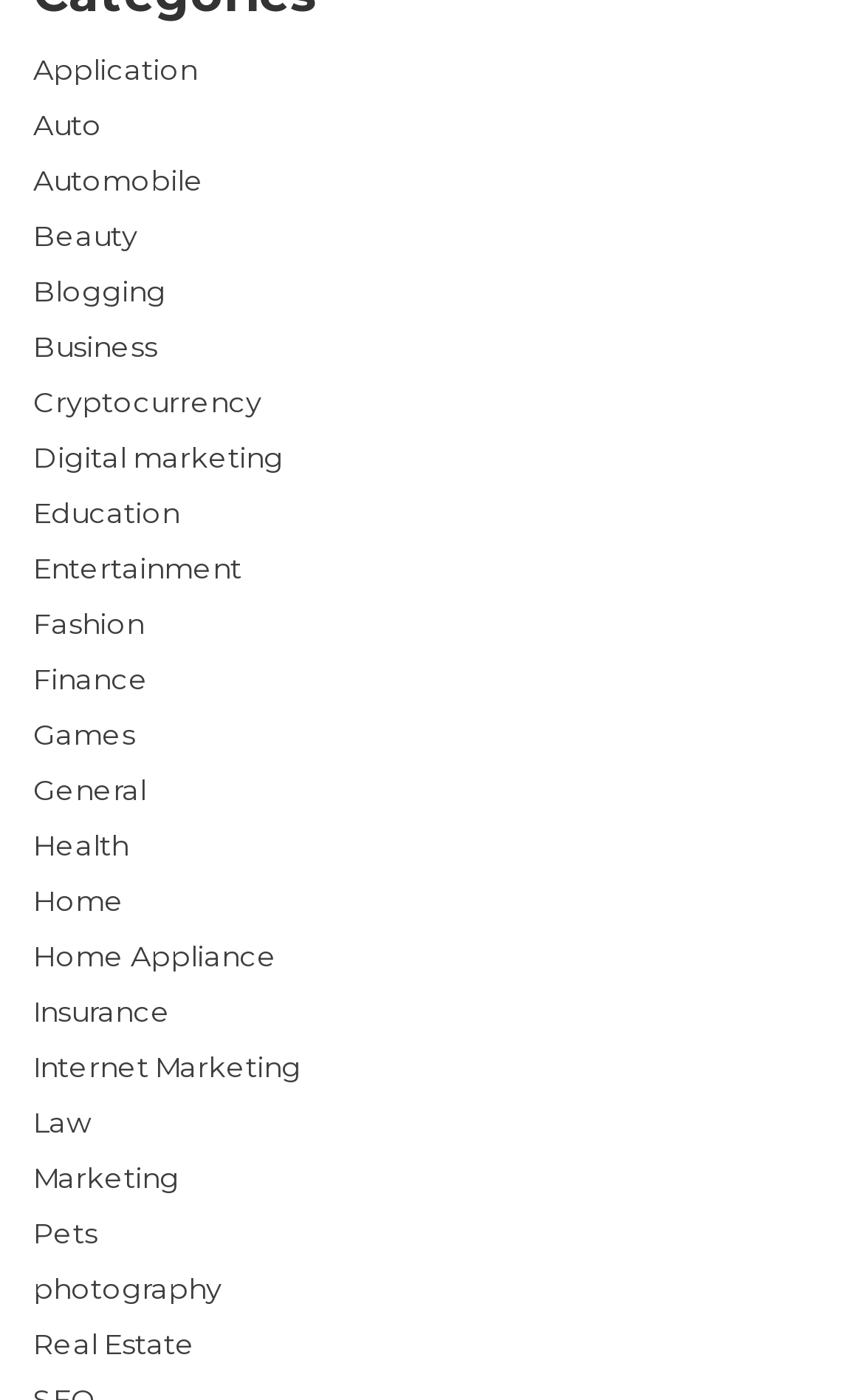Answer the question briefly using a single word or phrase: 
How many categories are listed on the webpage?

33